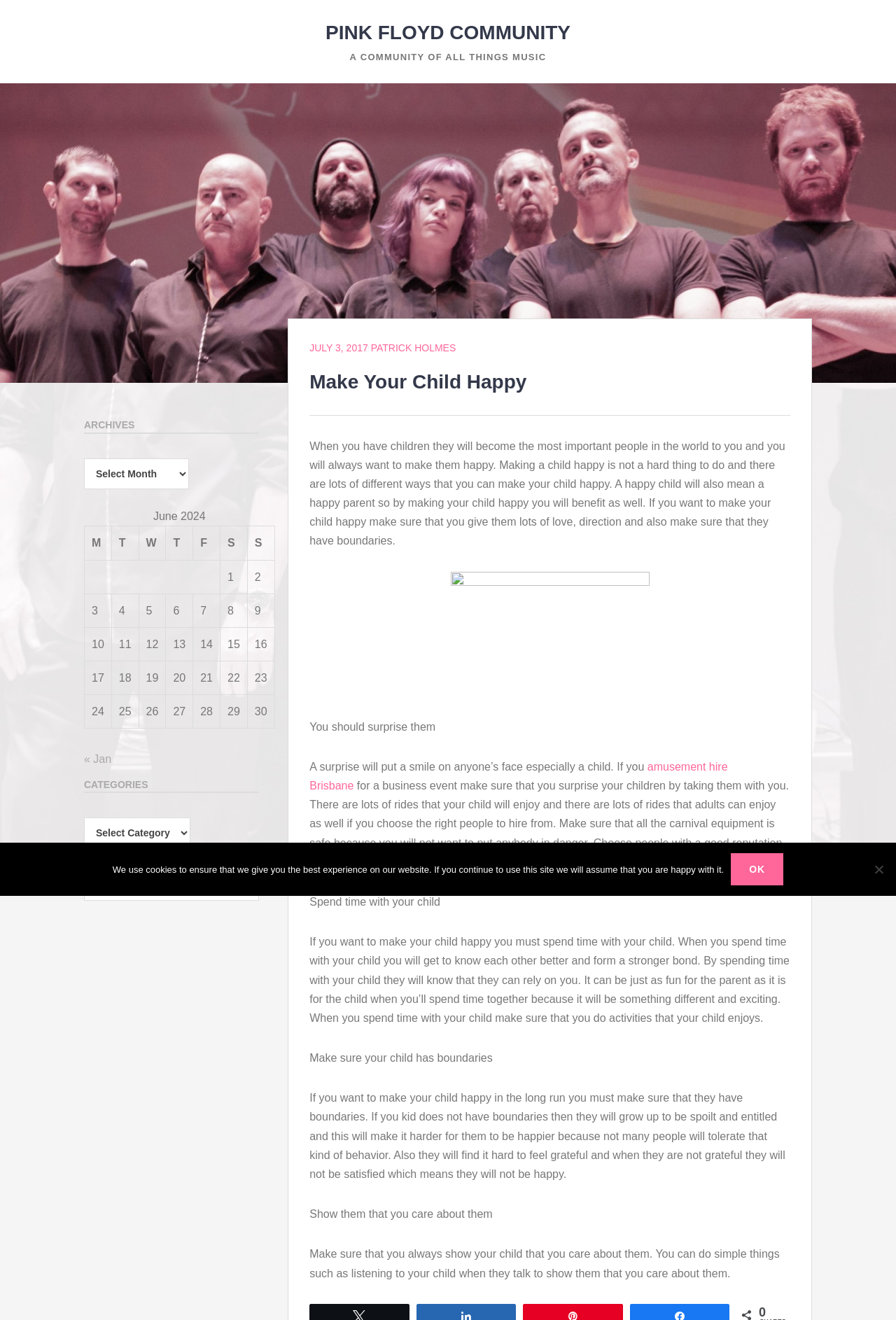Please determine the bounding box coordinates of the element's region to click for the following instruction: "Select a month from the 'Archives' dropdown".

[0.094, 0.347, 0.211, 0.371]